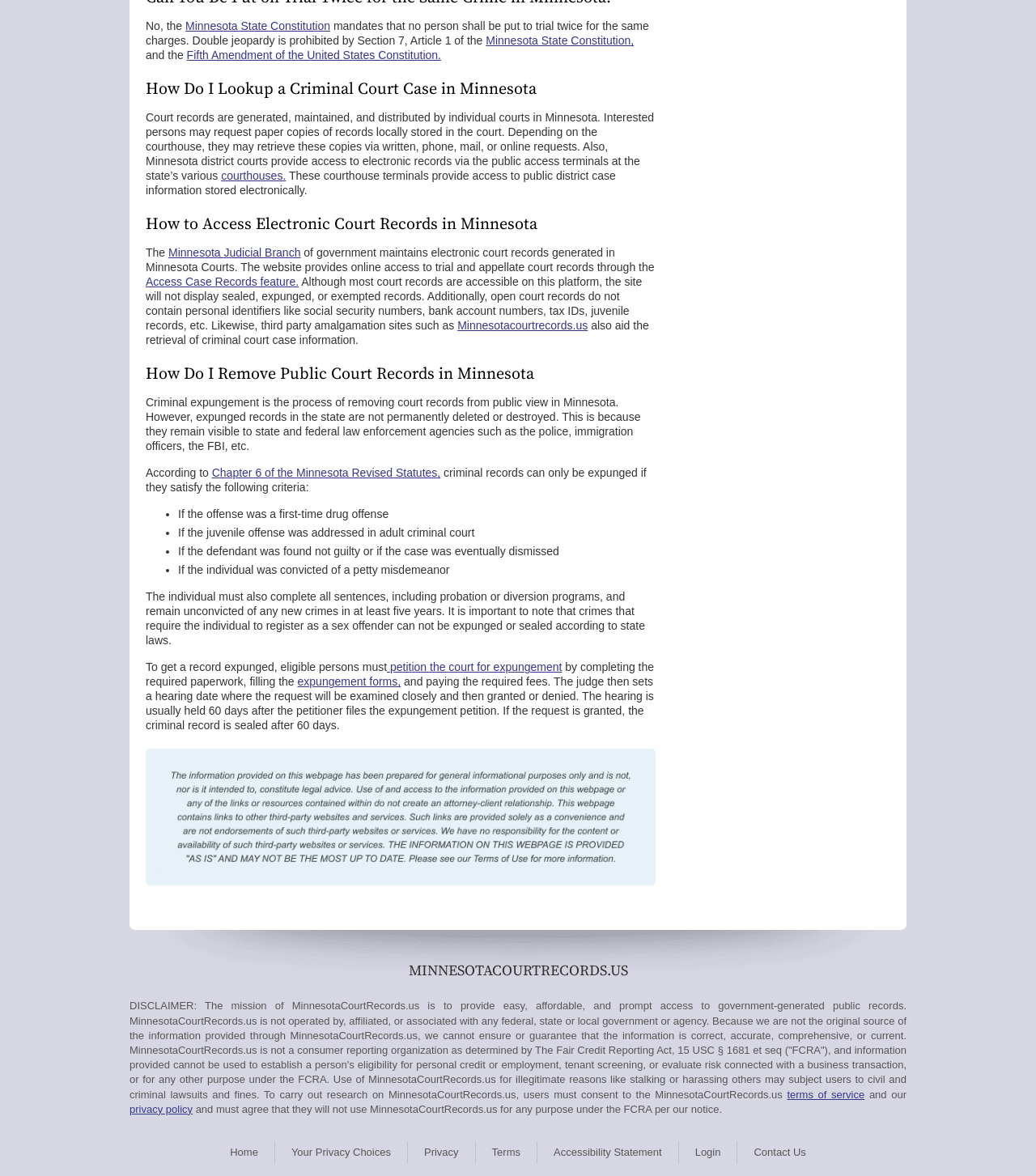Please answer the following question using a single word or phrase: 
What is the condition for expunging a criminal record in Minnesota?

Satisfy certain criteria